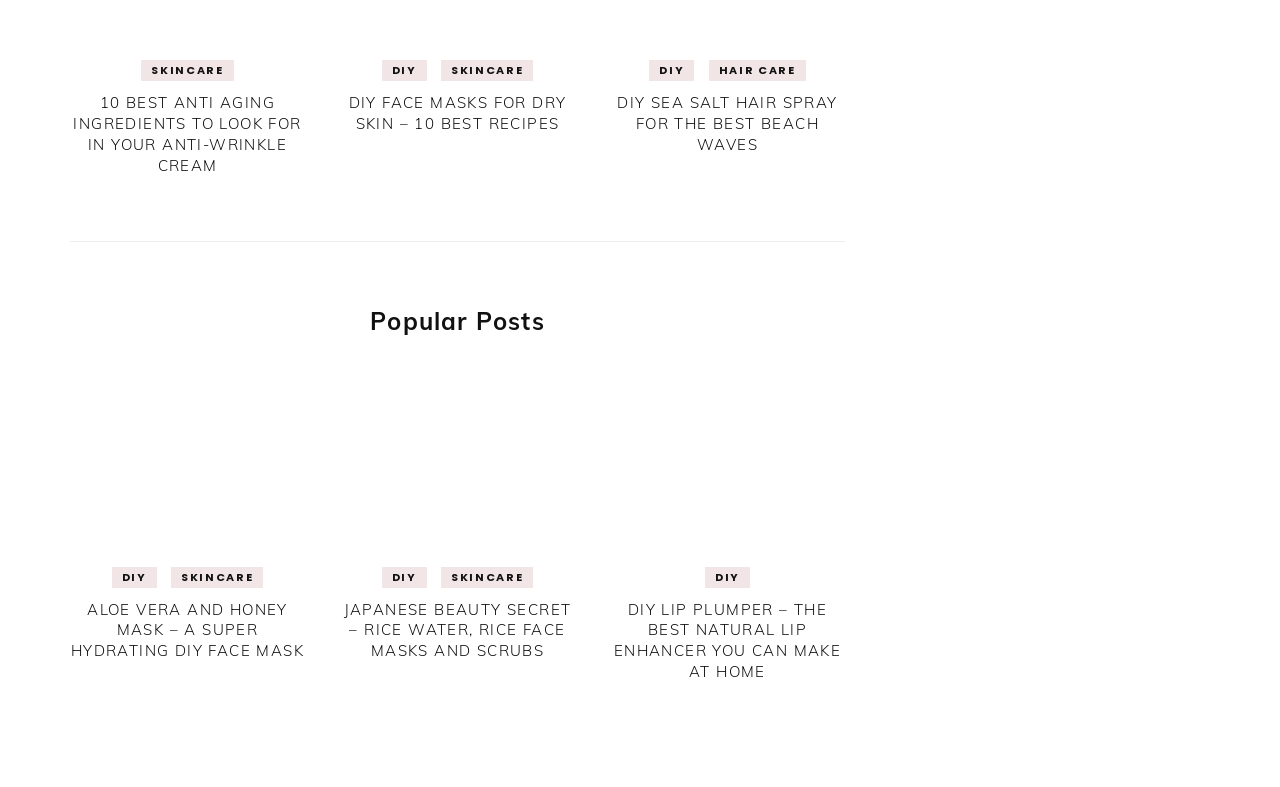Determine the bounding box coordinates for the element that should be clicked to follow this instruction: "Search for something". The coordinates should be given as four float numbers between 0 and 1, in the format [left, top, right, bottom].

None